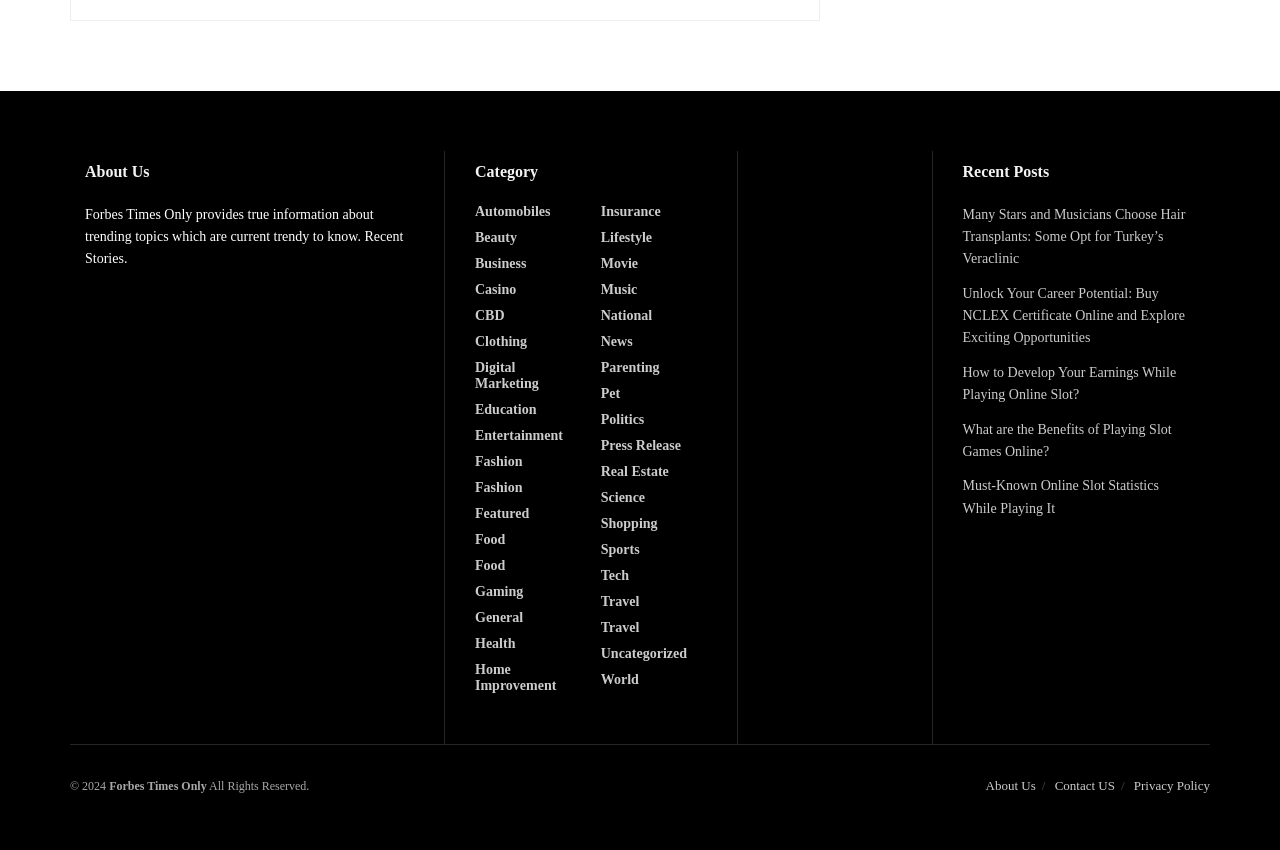Please determine the bounding box coordinates of the element to click on in order to accomplish the following task: "Visit About Us page". Ensure the coordinates are four float numbers ranging from 0 to 1, i.e., [left, top, right, bottom].

[0.77, 0.915, 0.809, 0.932]